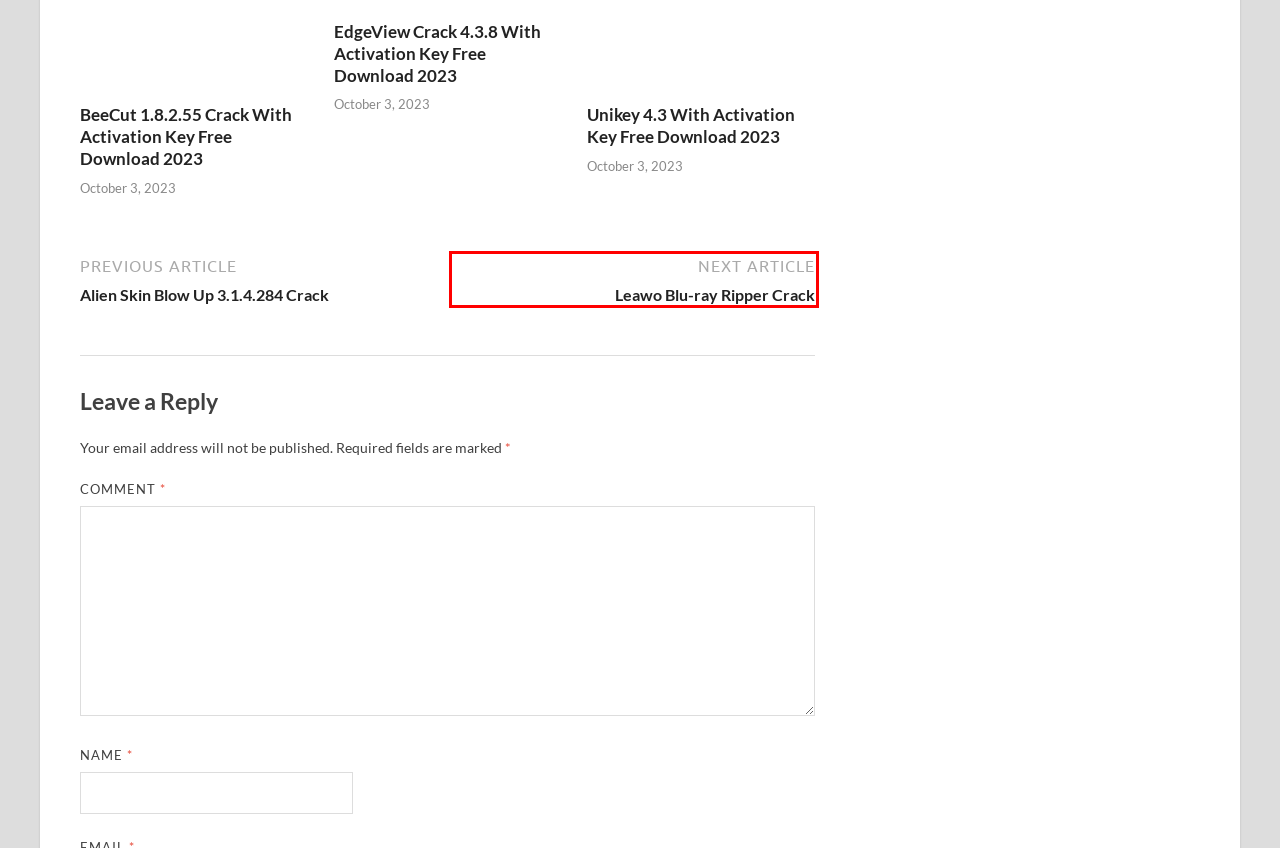Using the screenshot of a webpage with a red bounding box, pick the webpage description that most accurately represents the new webpage after the element inside the red box is clicked. Here are the candidates:
A. Alien Skin Blow Up 3.1.4.284 Crack With Activation Key Free
B. Multimedia Archives - SoftMacKey
C. Unikey 4.3  With Activation Key Free Download 2023
D. HitMag WordPress Theme
E. EdgeView Crack 4.3.8 With Activation Key Free Download
F. Softwares Archives - SoftMacKey
G. VST Archives - SoftMacKey
H. Leawo Blu-ray Ripper 11.0.0.1 Crack With Serial Key Free

H